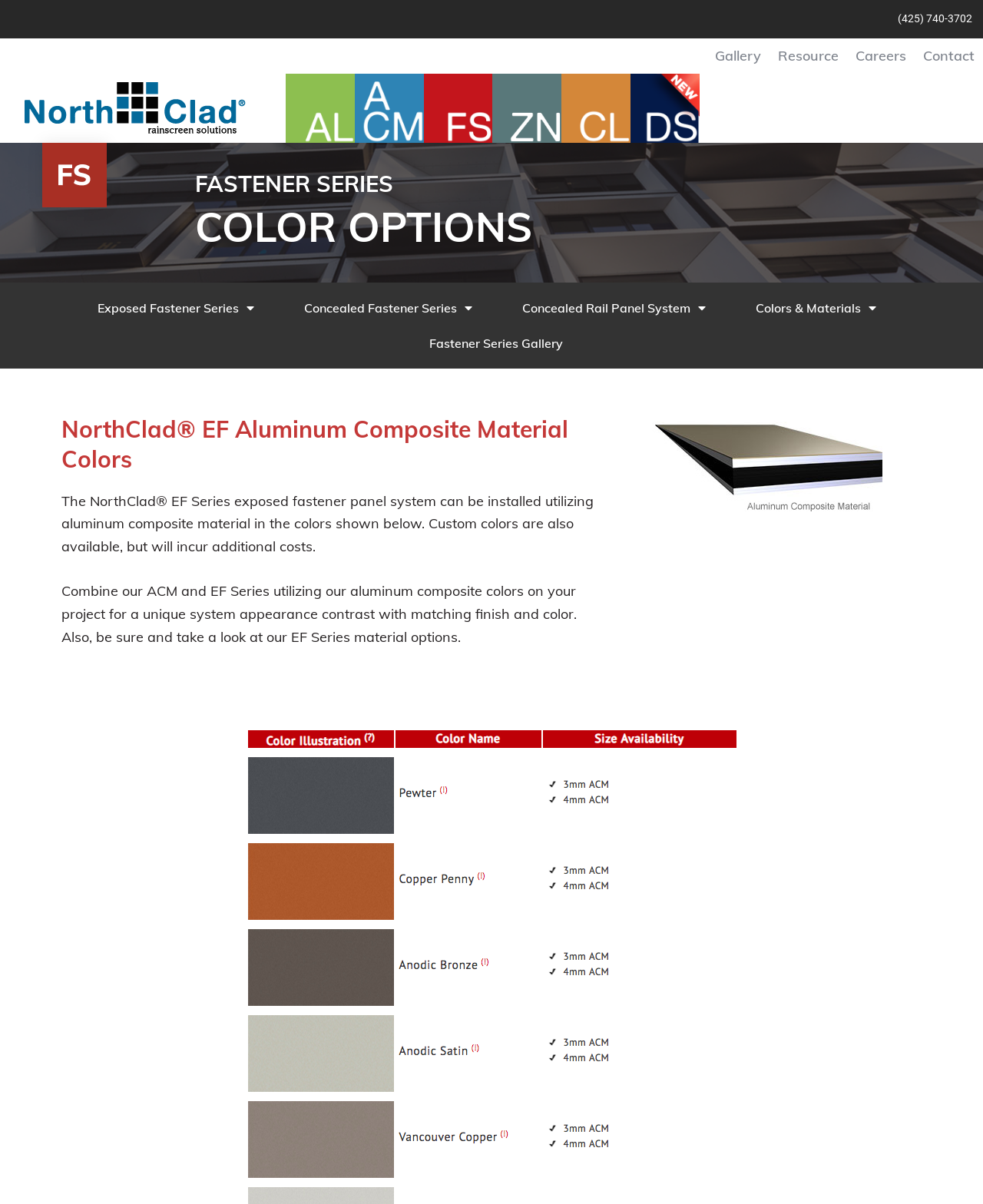Find the bounding box coordinates for the area that must be clicked to perform this action: "Explore the resource page".

[0.783, 0.032, 0.862, 0.061]